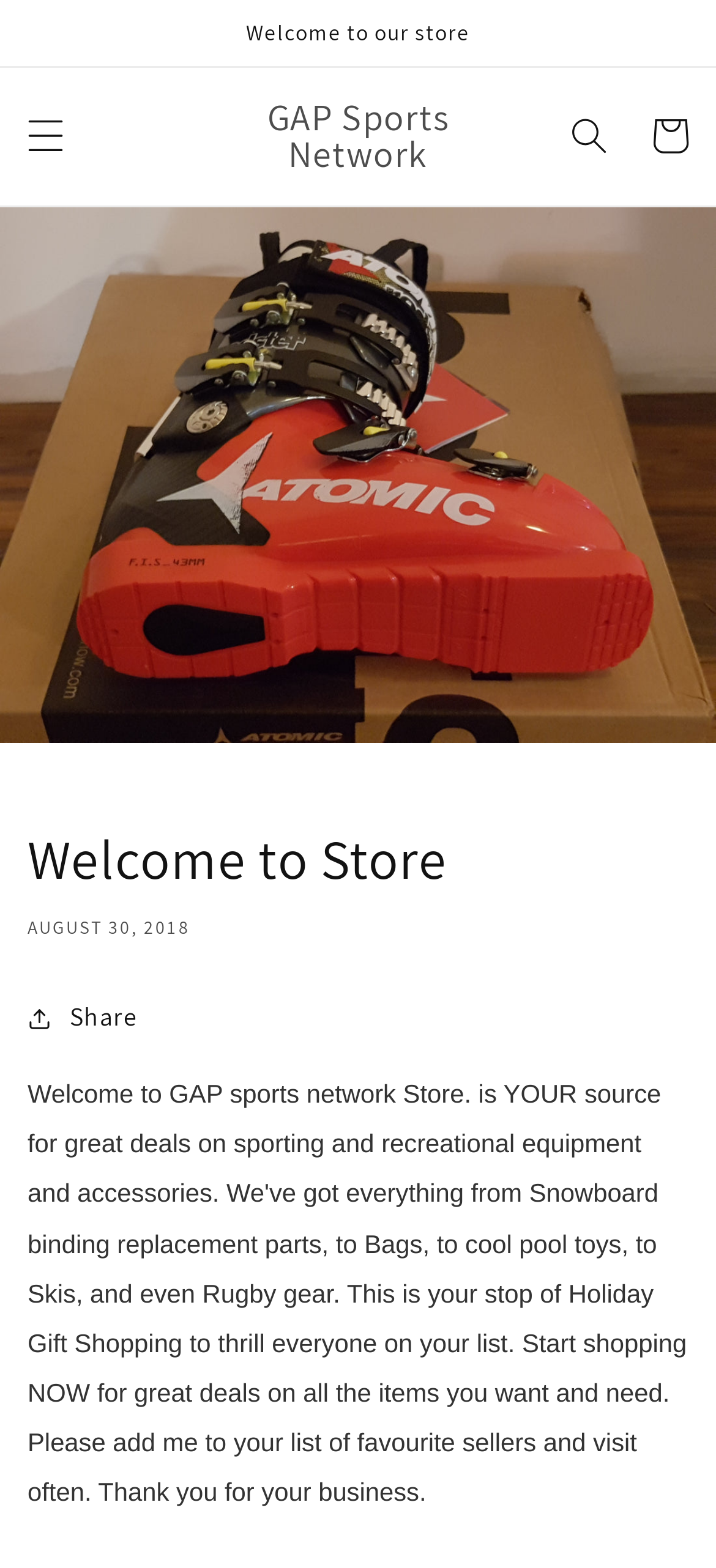Respond with a single word or phrase for the following question: 
How many navigation options are available?

3